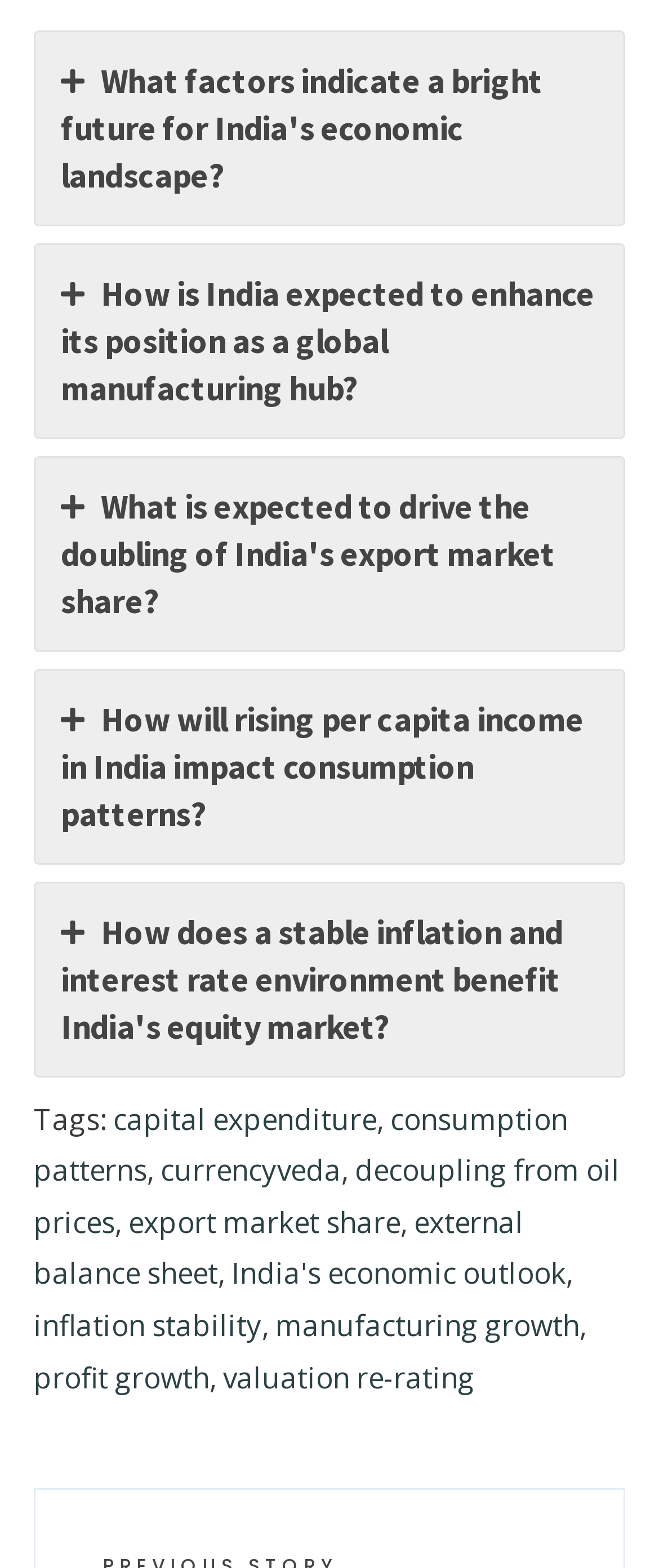Use a single word or phrase to answer the question:
What is the main topic of the webpage?

India's economic landscape